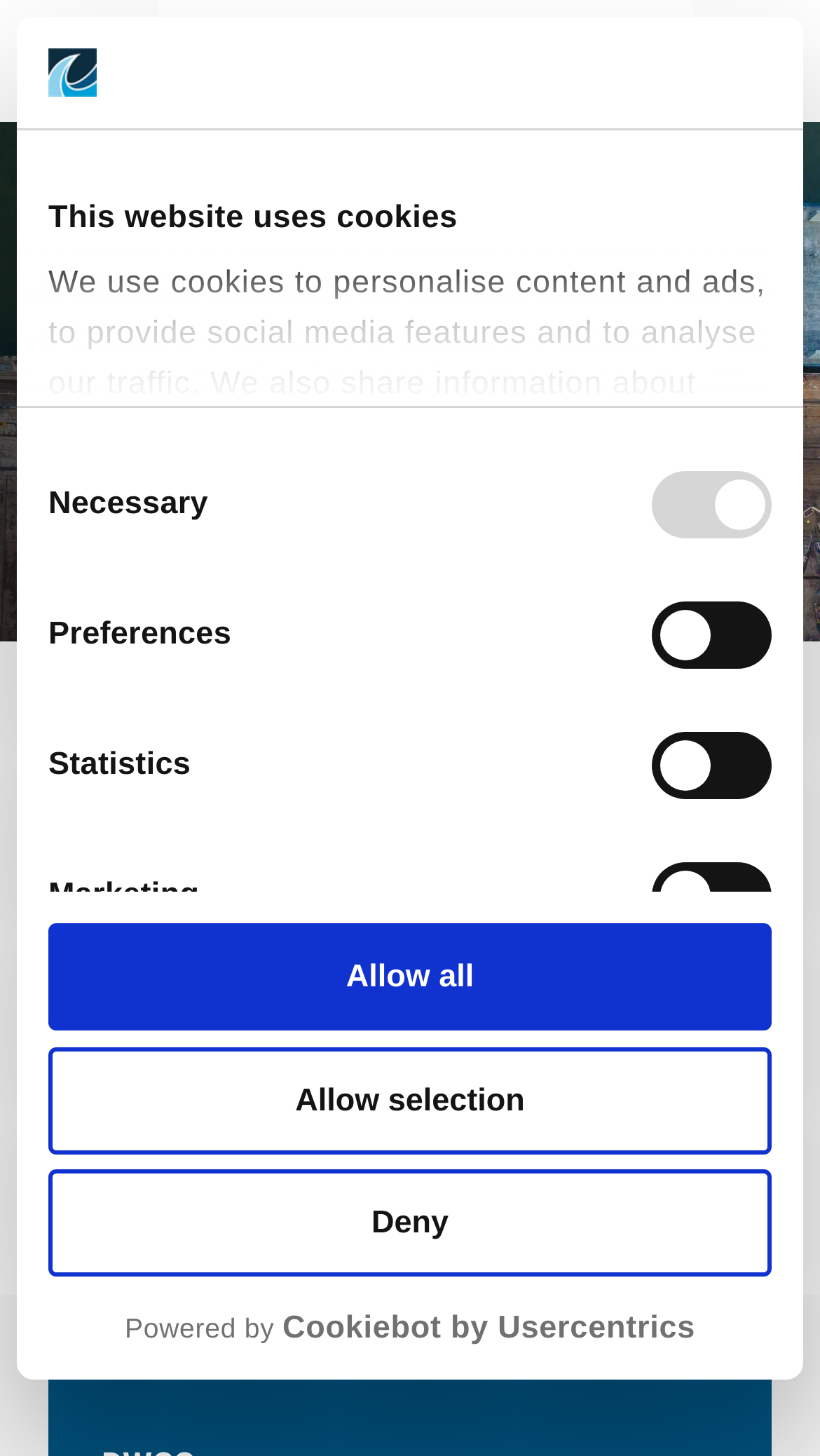Specify the bounding box coordinates of the area that needs to be clicked to achieve the following instruction: "Search for something".

[0.06, 0.113, 0.94, 0.173]